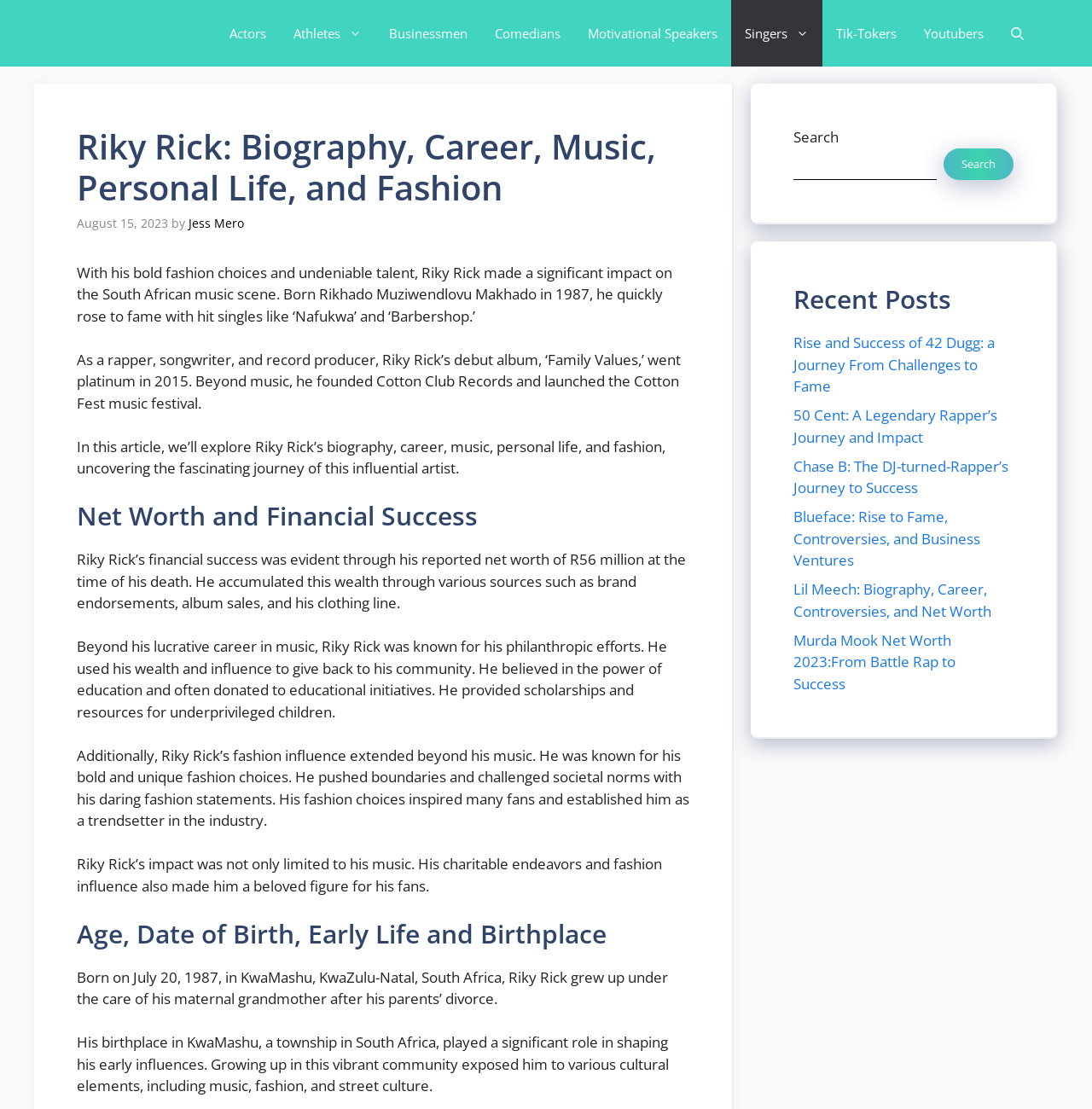Identify the bounding box coordinates for the UI element that matches this description: "parent_node: Search name="s"".

[0.727, 0.133, 0.858, 0.162]